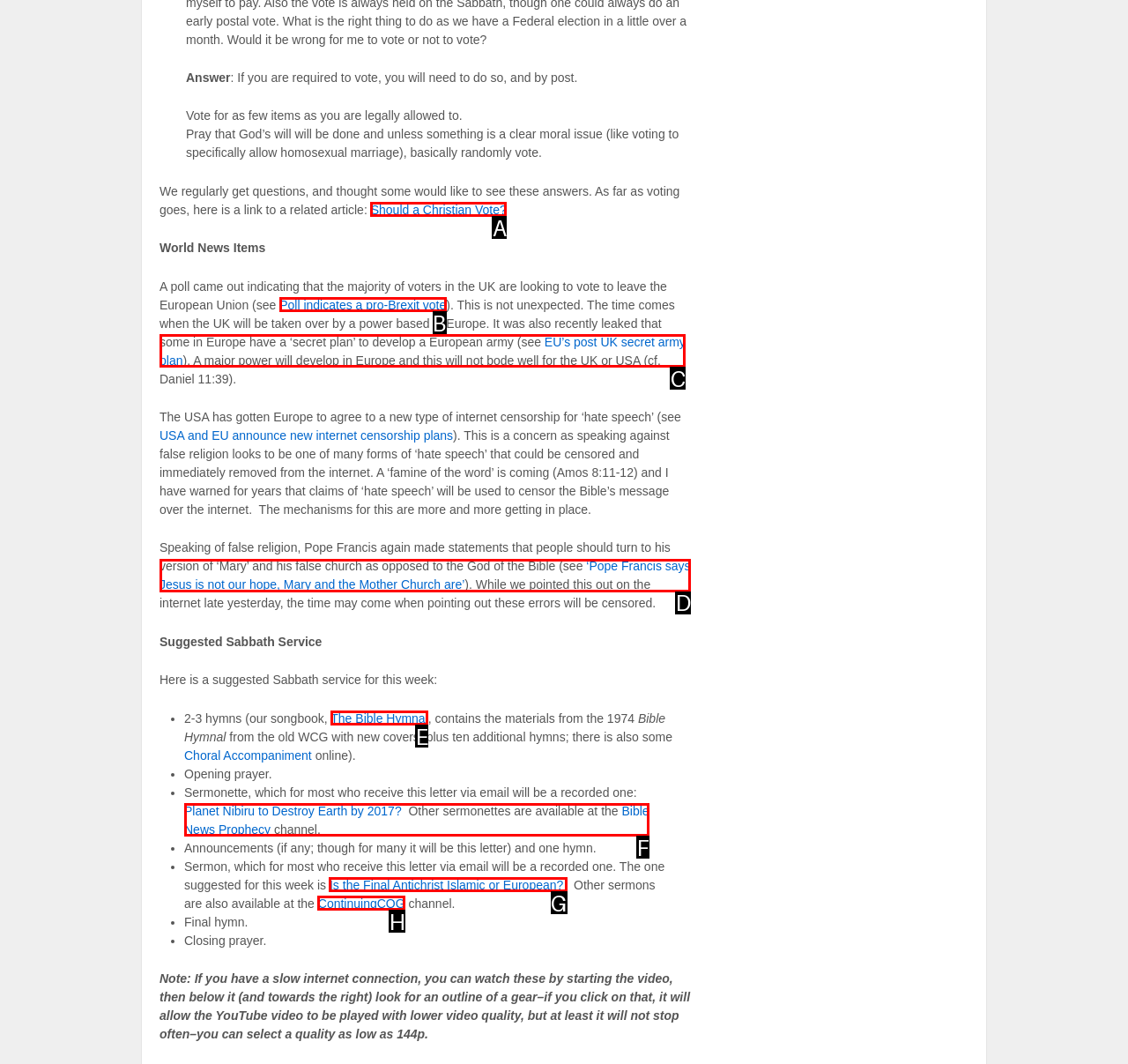Identify the UI element that corresponds to this description: ContinuingCOG
Respond with the letter of the correct option.

H